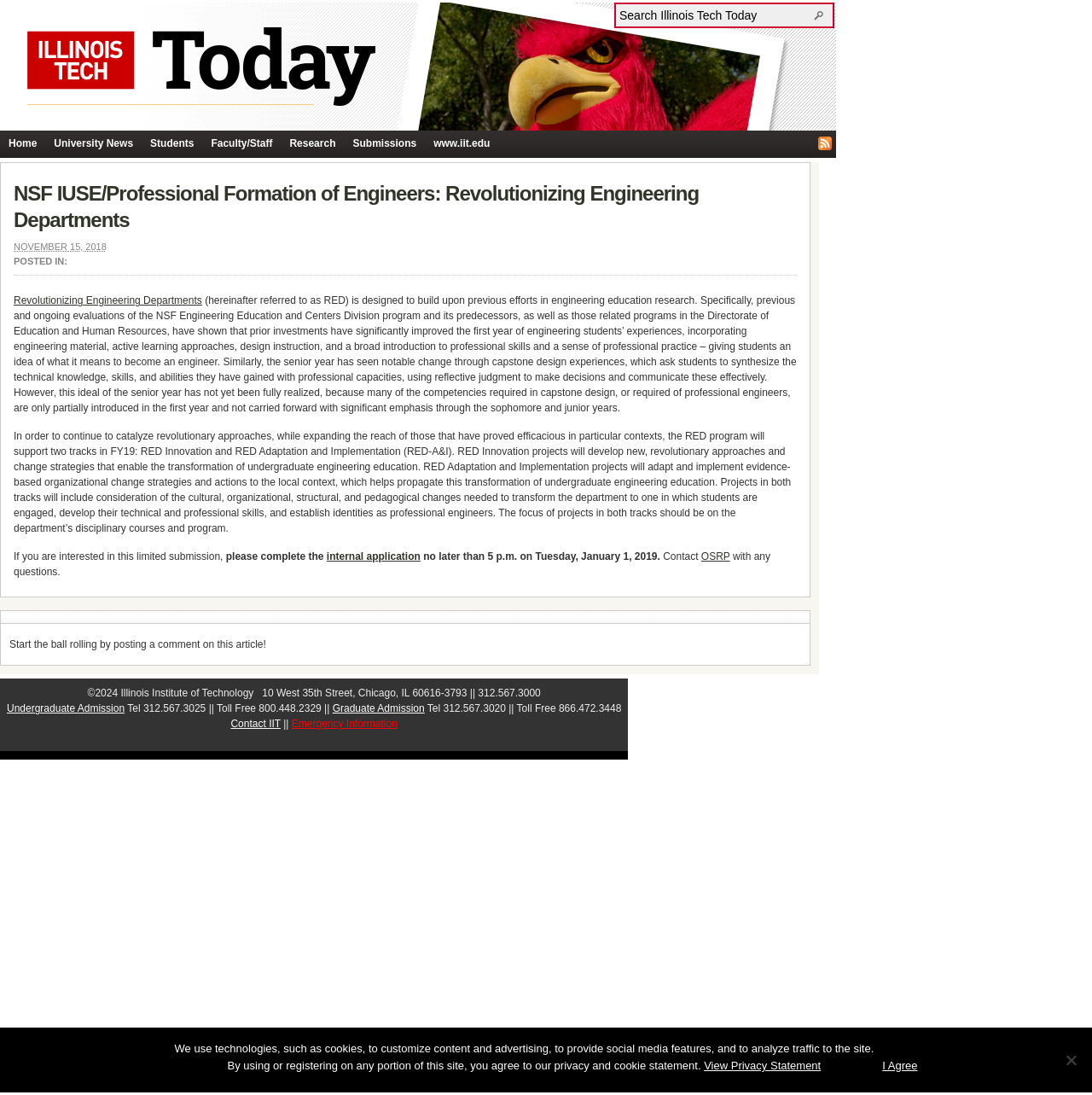Identify the bounding box coordinates of the region I need to click to complete this instruction: "Submit an internal application".

[0.299, 0.503, 0.385, 0.514]